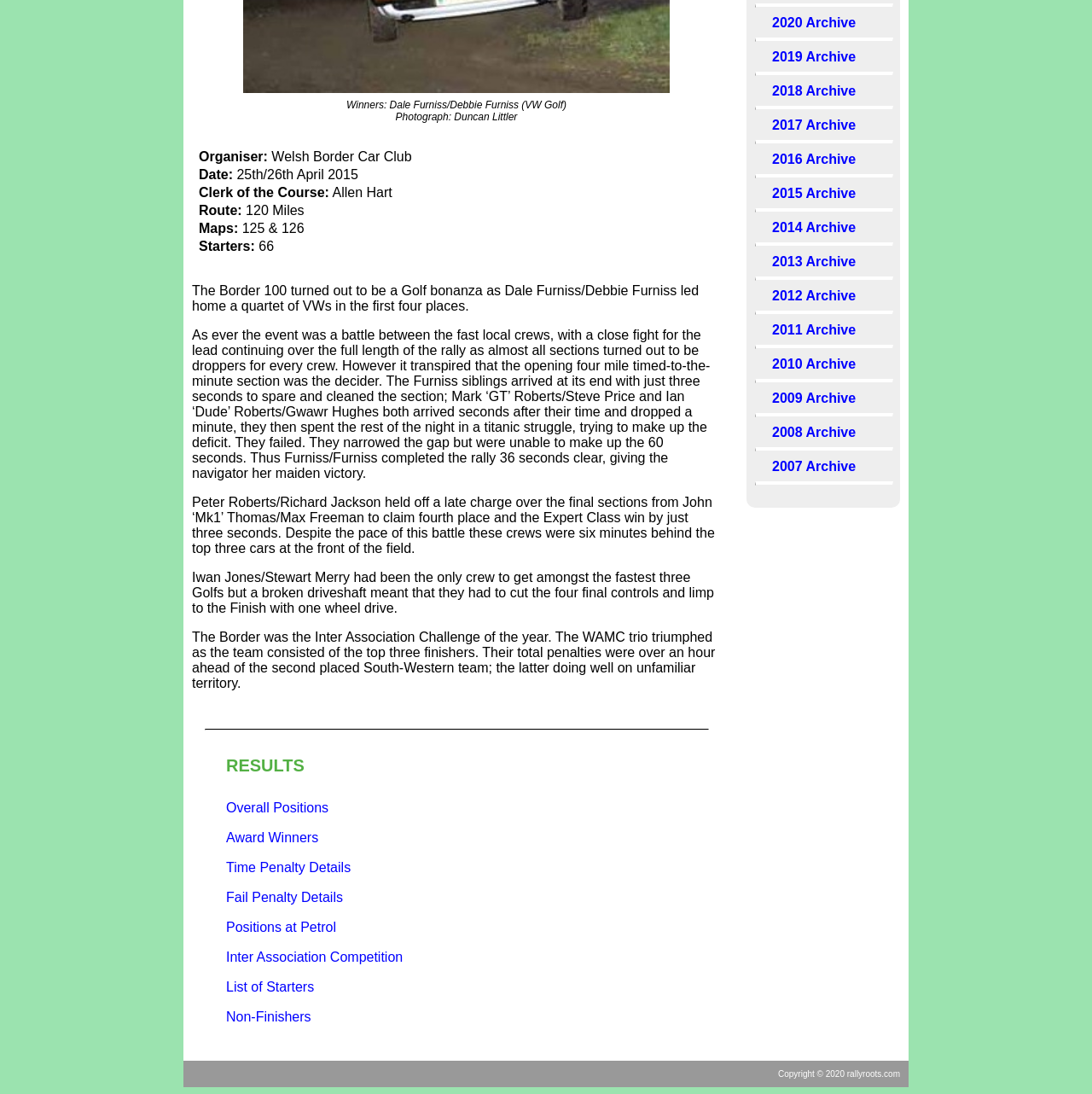Please determine the bounding box coordinates for the element with the description: "Positions at Petrol".

[0.207, 0.841, 0.308, 0.854]